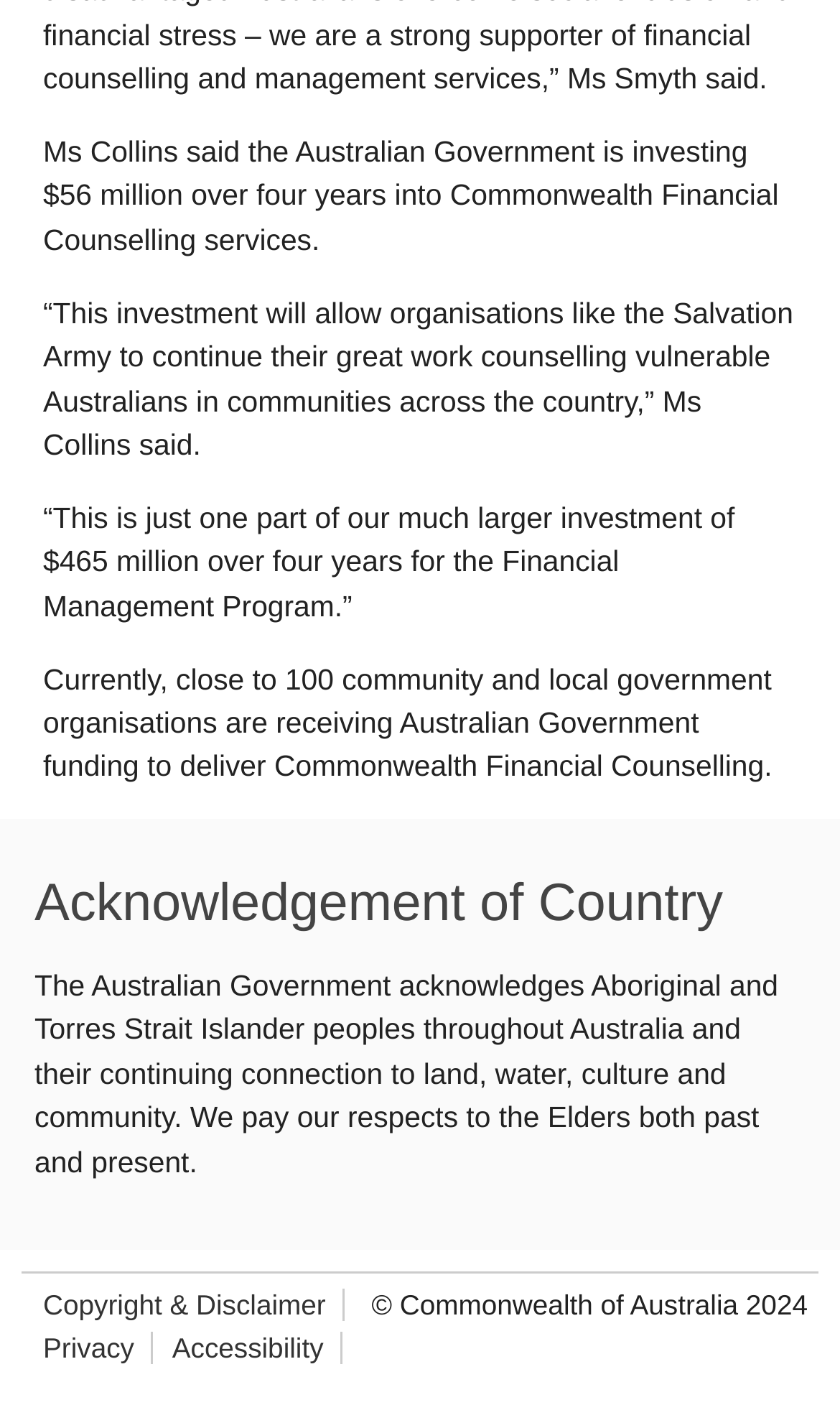Provide a short answer using a single word or phrase for the following question: 
What is the investment amount for Commonwealth Financial Counselling services?

$56 million